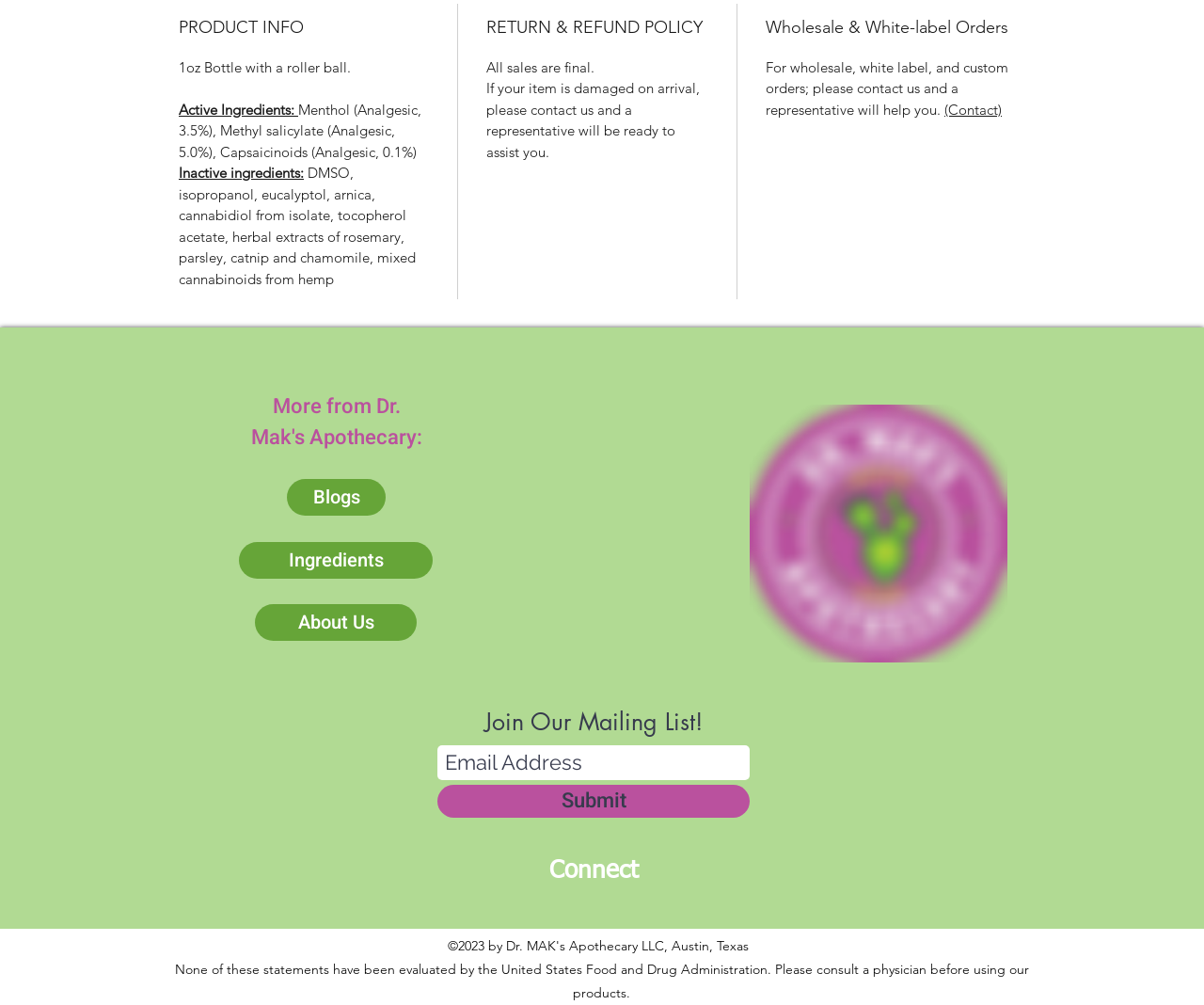Provide the bounding box coordinates of the area you need to click to execute the following instruction: "Enter email address".

[0.363, 0.742, 0.623, 0.776]